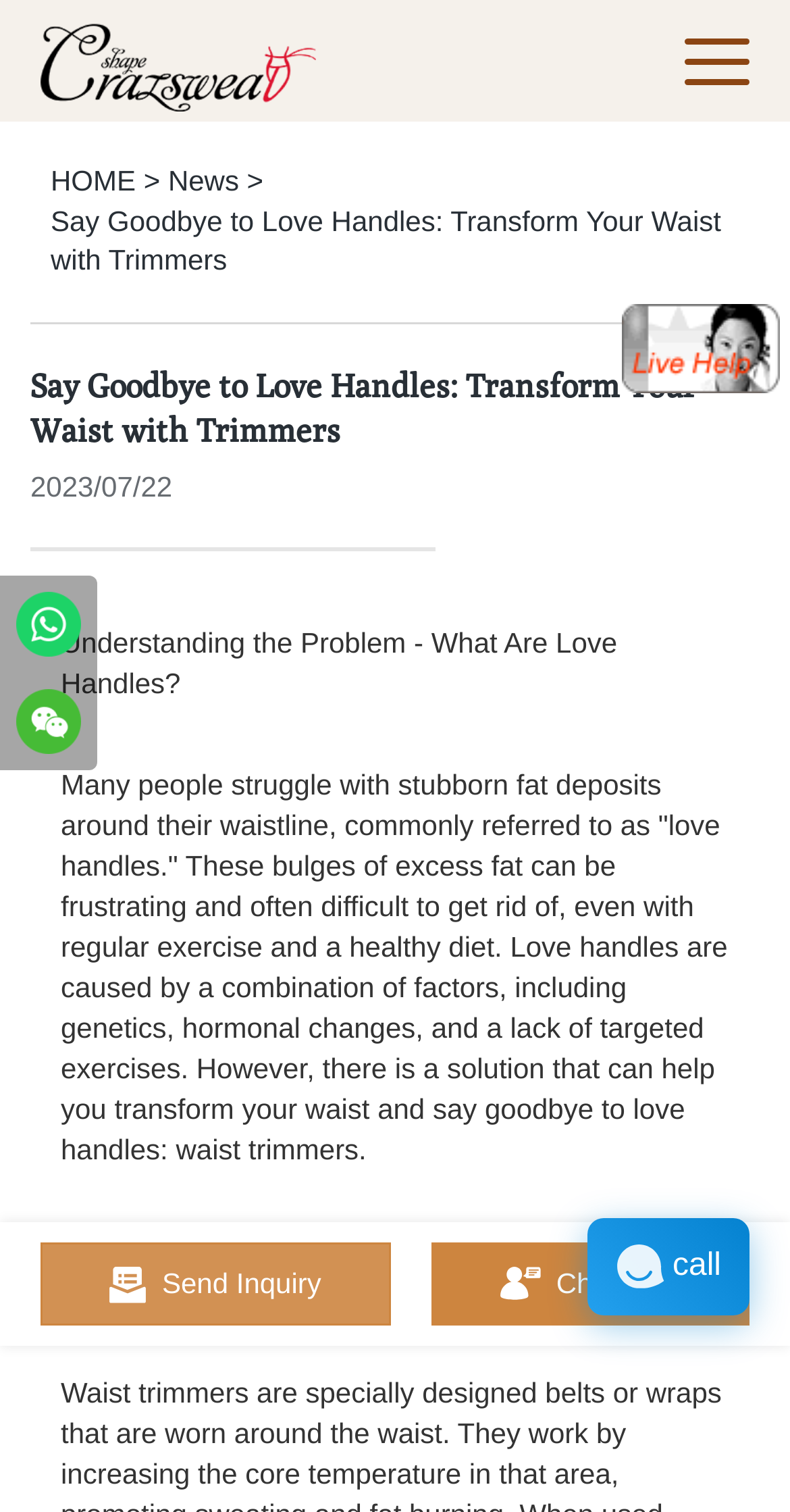Identify the bounding box coordinates of the clickable region necessary to fulfill the following instruction: "Send an inquiry". The bounding box coordinates should be four float numbers between 0 and 1, i.e., [left, top, right, bottom].

[0.051, 0.822, 0.494, 0.877]